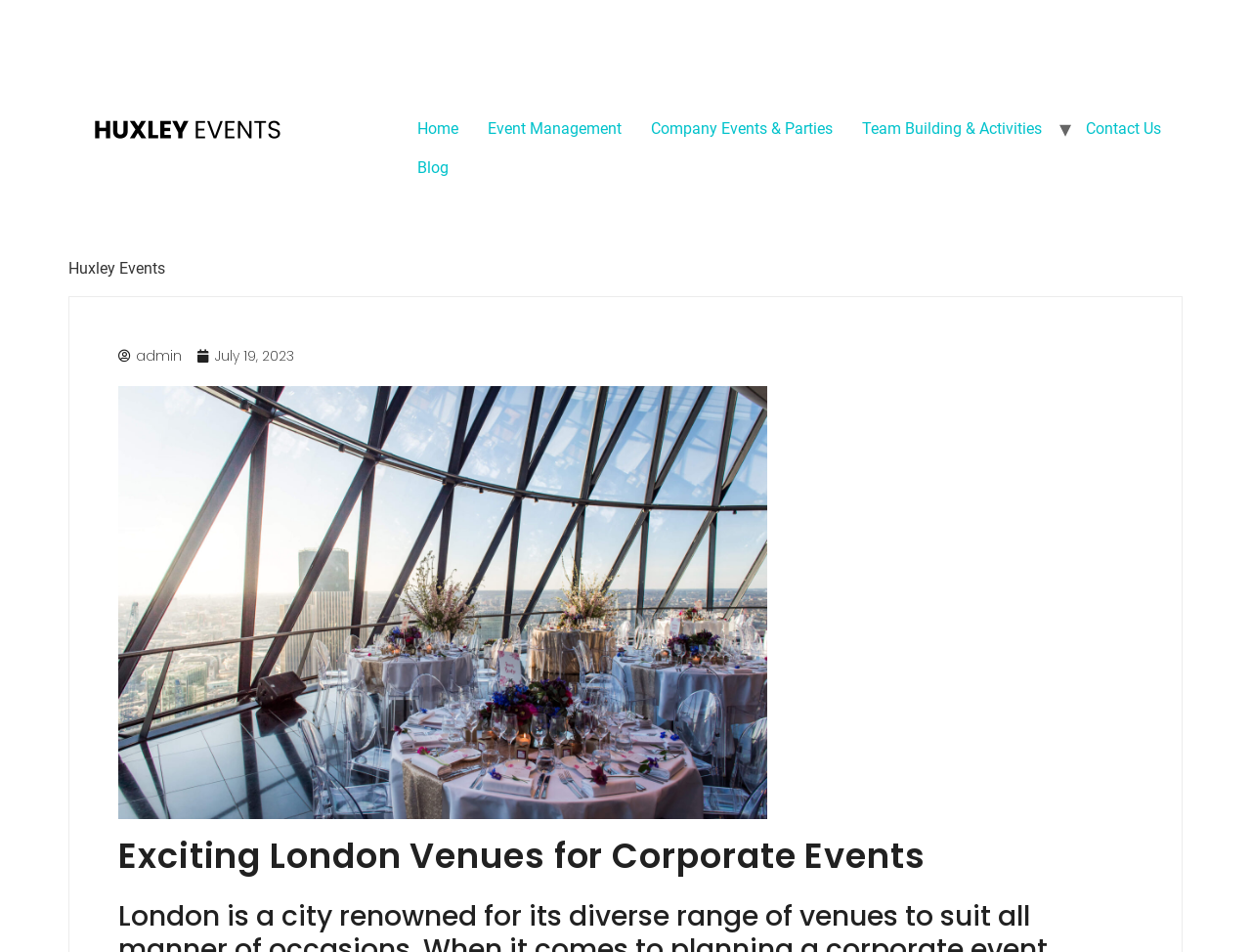Identify the bounding box of the HTML element described here: "July 19, 2023". Provide the coordinates as four float numbers between 0 and 1: [left, top, right, bottom].

[0.158, 0.363, 0.235, 0.385]